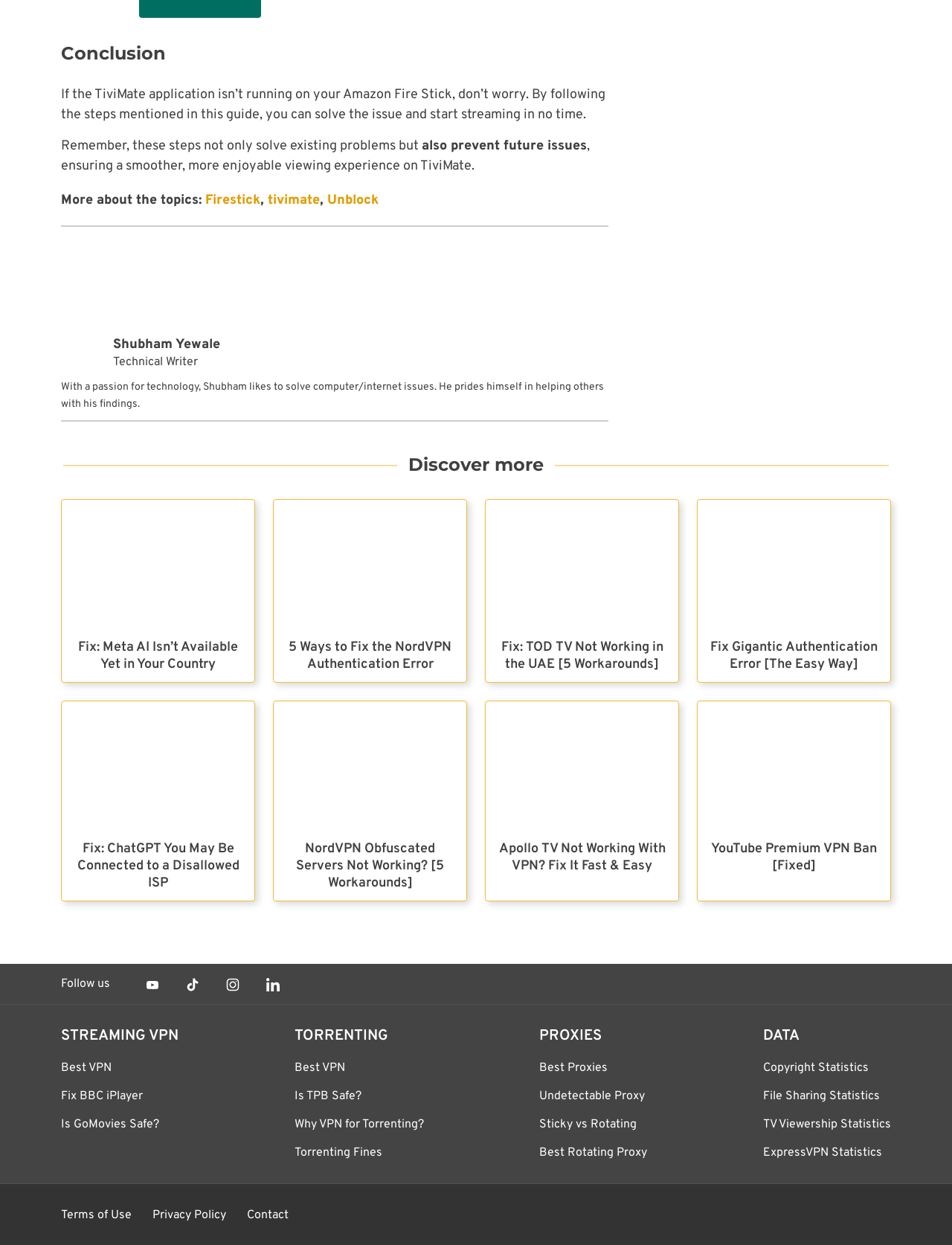Find and provide the bounding box coordinates for the UI element described with: "Best Rotating Proxy".

[0.567, 0.92, 0.68, 0.932]